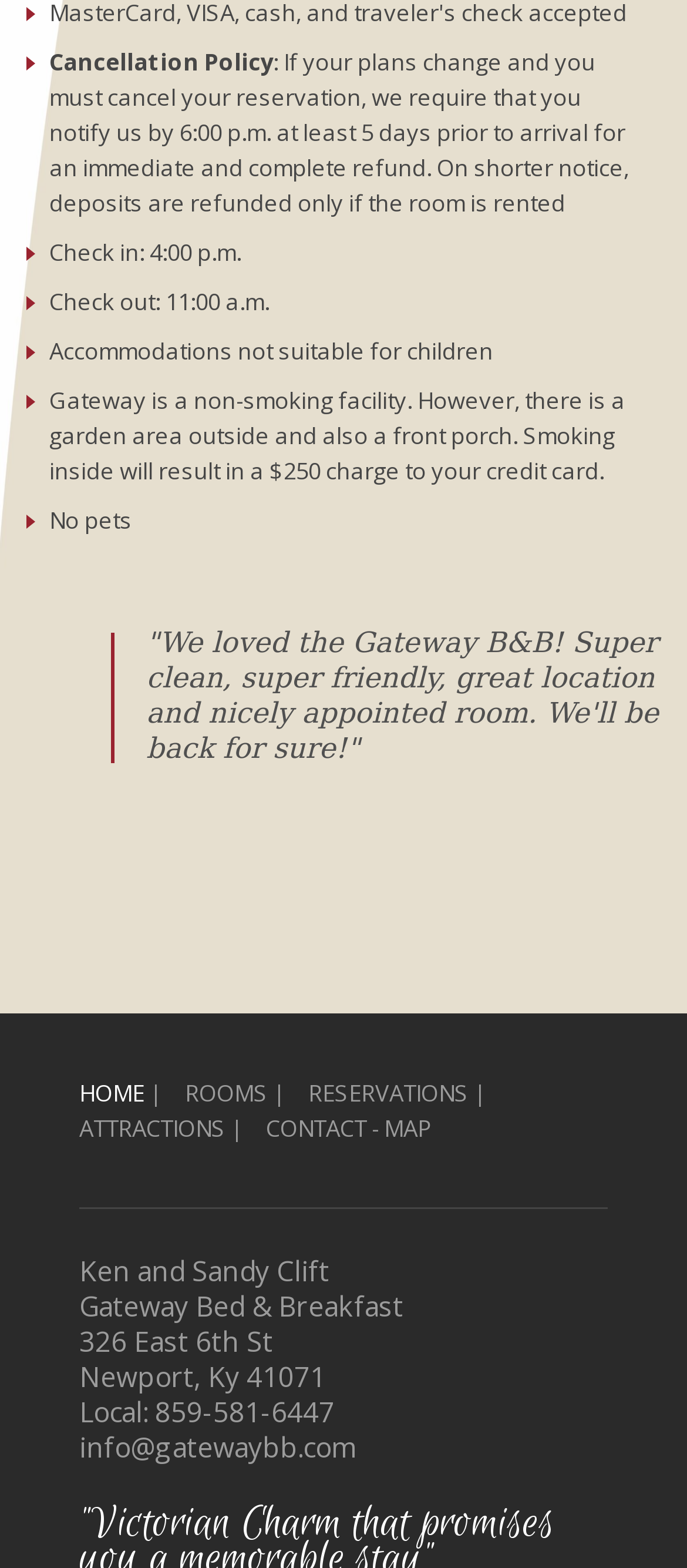Answer the question below in one word or phrase:
What is the contact email?

info@gatewaybb.com